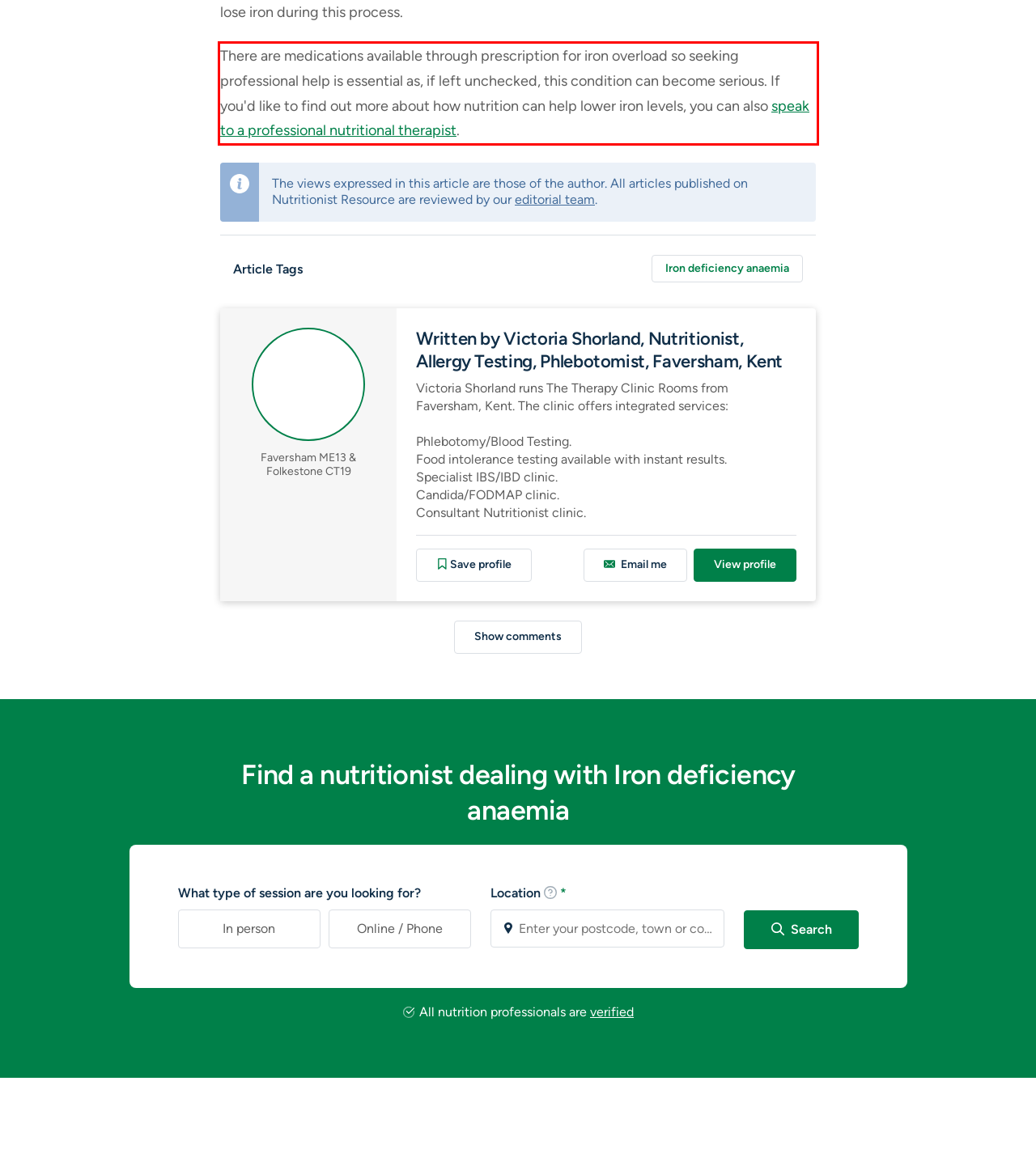Please use OCR to extract the text content from the red bounding box in the provided webpage screenshot.

There are medications available through prescription for iron overload so seeking professional help is essential as, if left unchecked, this condition can become serious. If you'd like to find out more about how nutrition can help lower iron levels, you can also speak to a professional nutritional therapist.